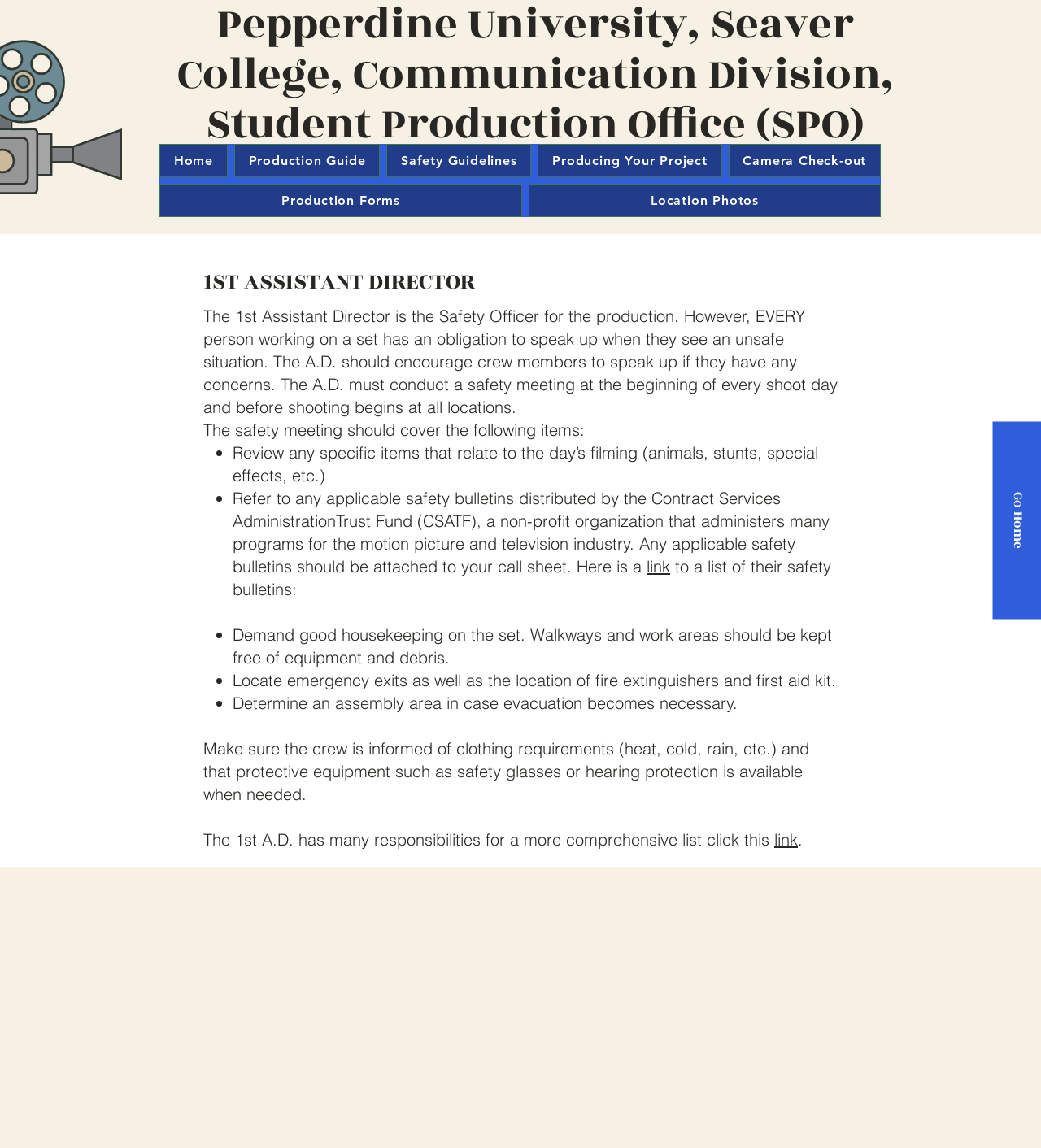Identify the bounding box coordinates of the area that should be clicked in order to complete the given instruction: "read more about Gosse Bosma taking the helm as EFA President". The bounding box coordinates should be four float numbers between 0 and 1, i.e., [left, top, right, bottom].

None